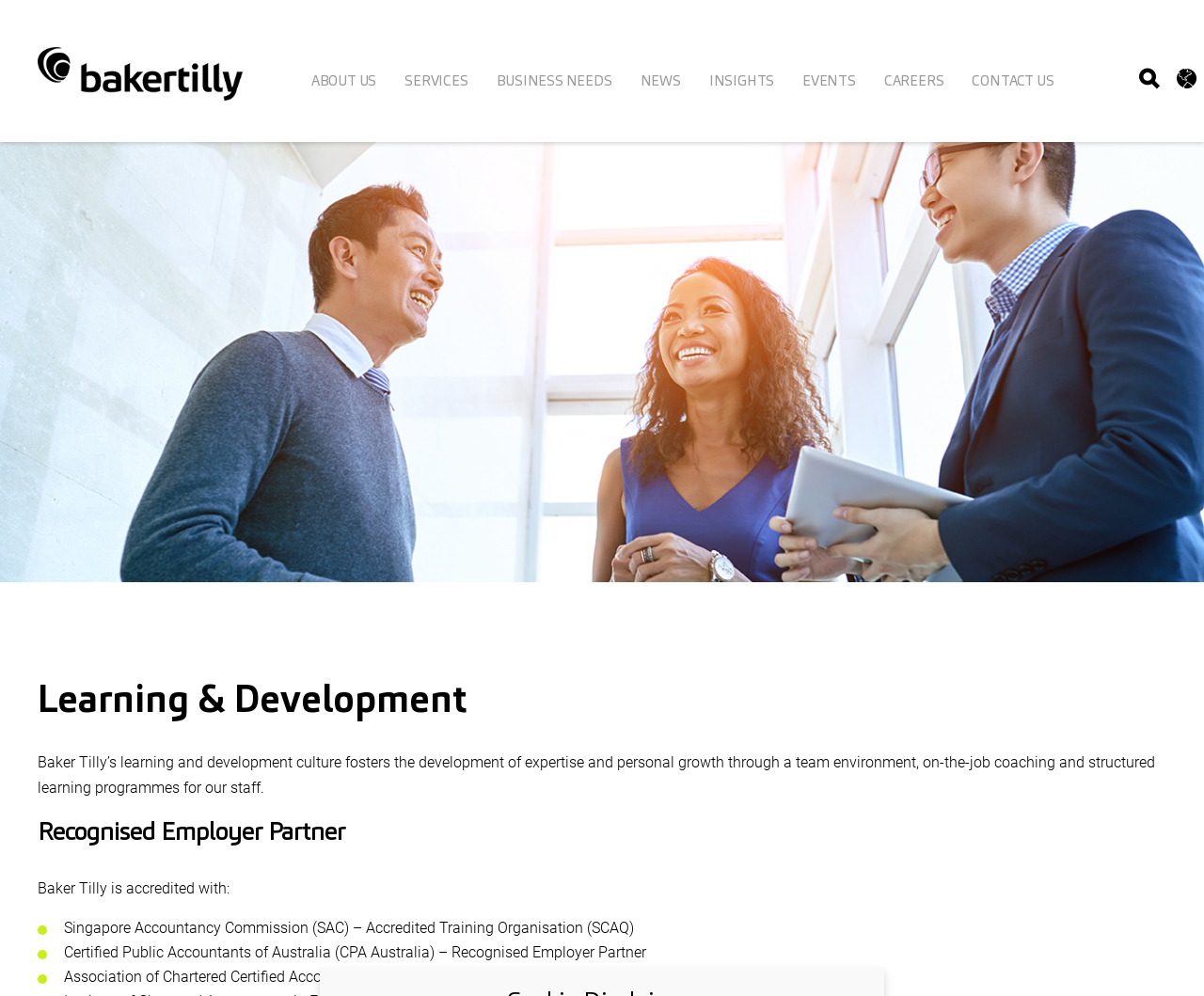What is the second heading on the webpage?
Please answer the question with a single word or phrase, referencing the image.

Recognised Employer Partner